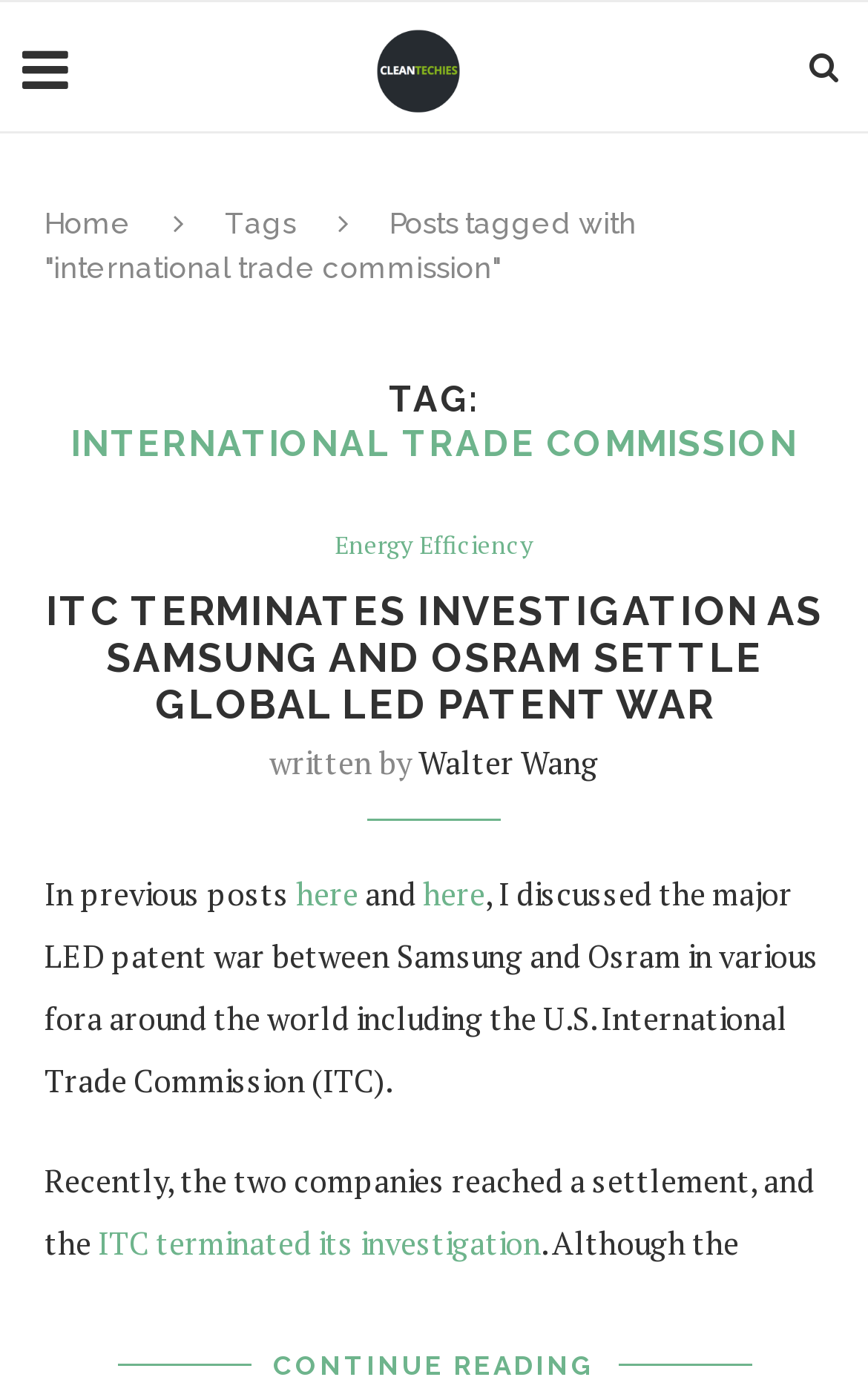Using the description: "ITC terminated its investigation", identify the bounding box of the corresponding UI element in the screenshot.

[0.113, 0.872, 0.623, 0.902]